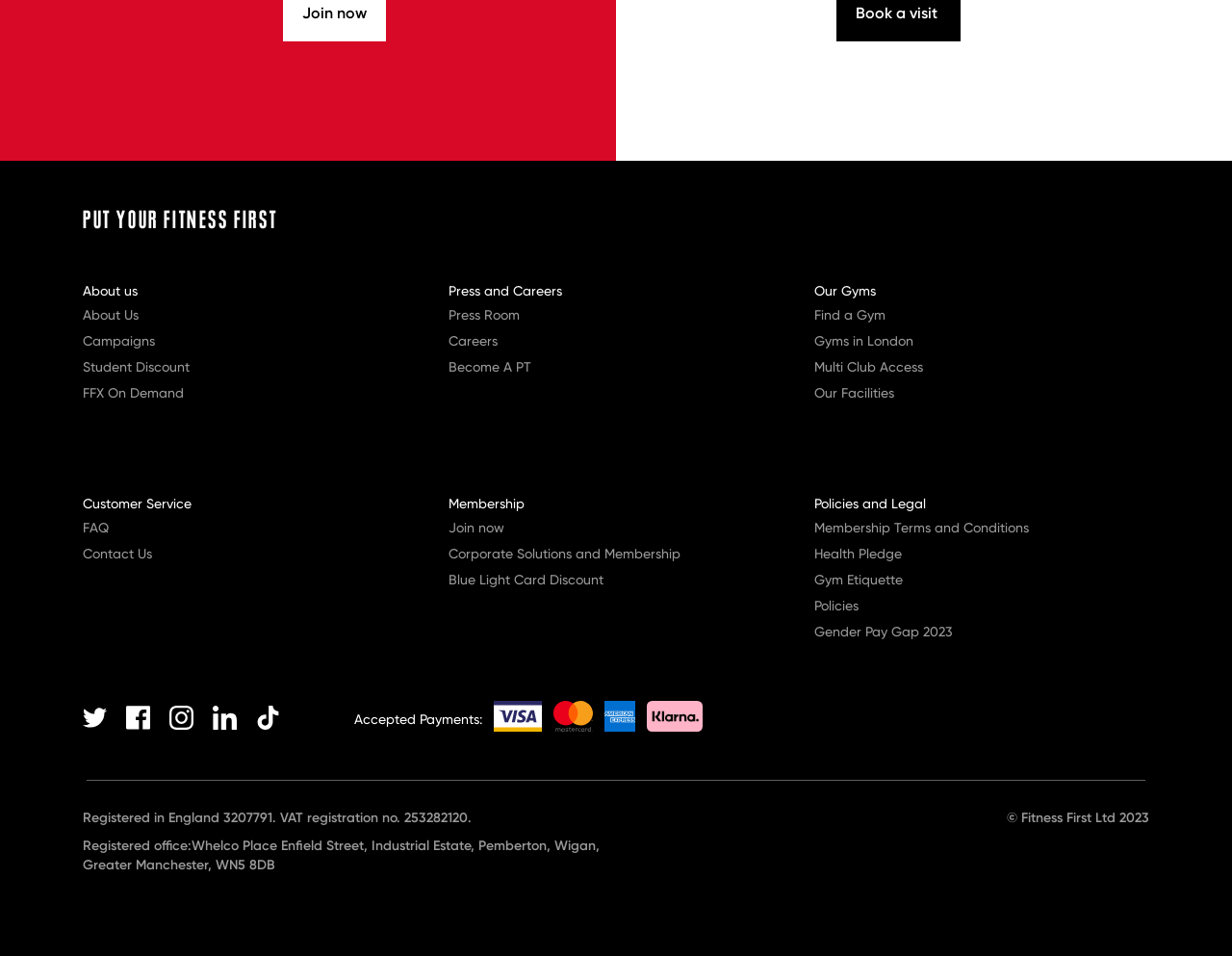Determine the bounding box coordinates of the clickable area required to perform the following instruction: "Visit Twitter". The coordinates should be represented as four float numbers between 0 and 1: [left, top, right, bottom].

[0.067, 0.738, 0.087, 0.763]